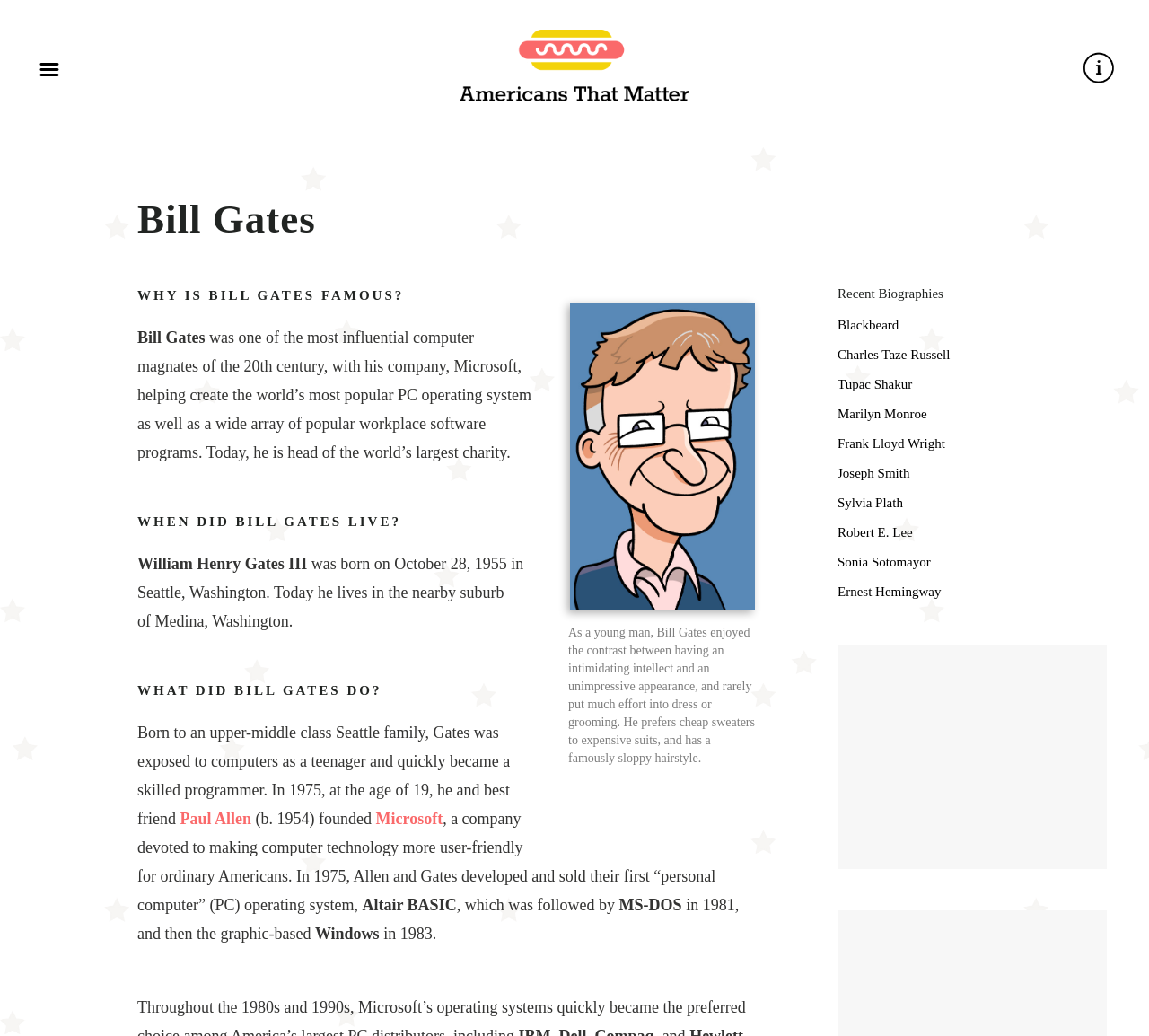Determine the bounding box coordinates for the area that should be clicked to carry out the following instruction: "Search for something".

None